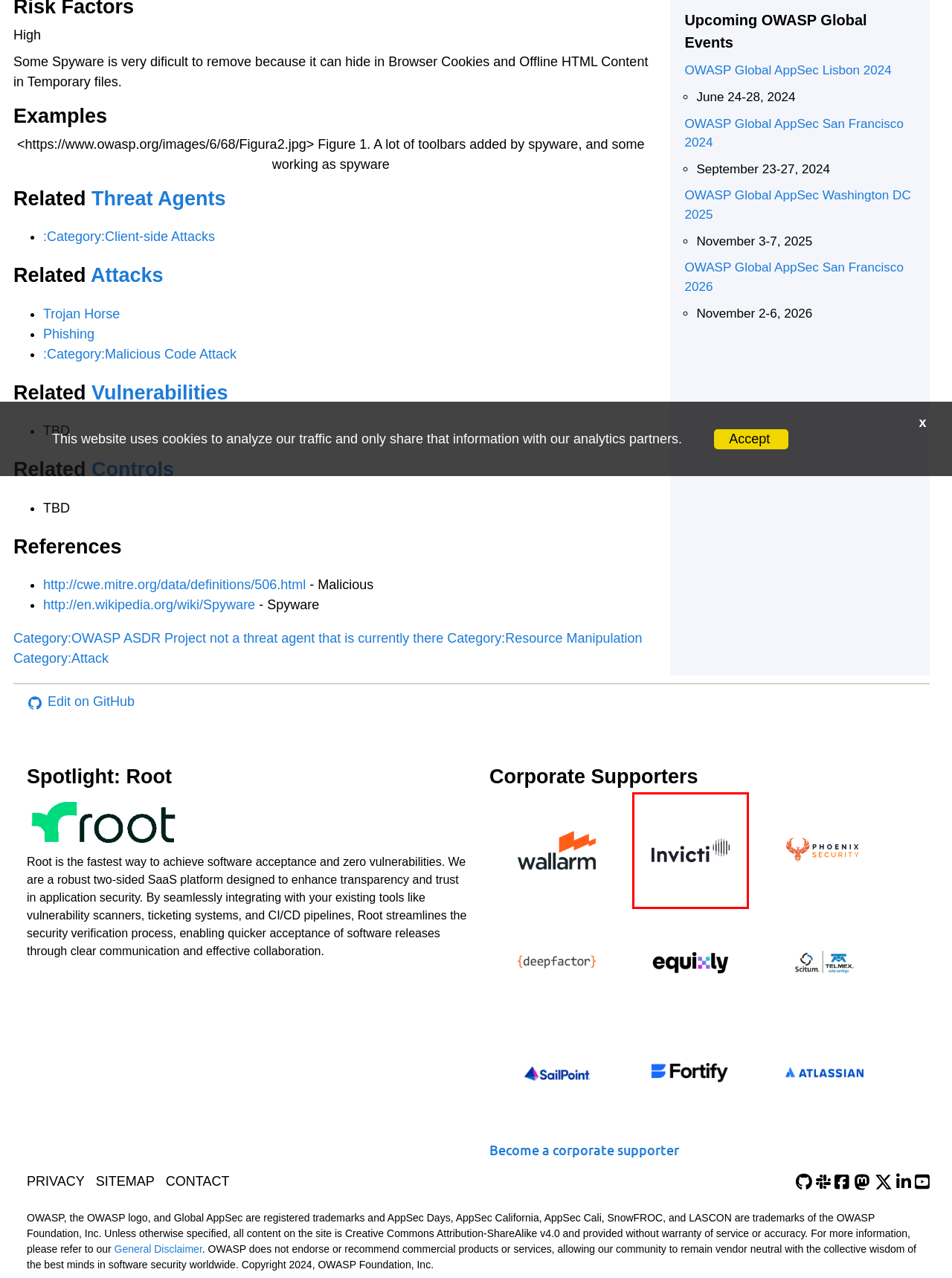Given a screenshot of a webpage with a red bounding box highlighting a UI element, determine which webpage description best matches the new webpage that appears after clicking the highlighted element. Here are the candidates:
A. Phoenix Security - FIX Vulnerability with context from appsec to cloud security
B. Root: Cloud-Native Software Collaboration Platform
C. OWASP · GitHub
D. Invicti (formerly Netsparker) | Web Application Security For Enterprise
E. Wallarm | Integrated App and API Security Platform
F. OWASP Global & Regional Events | OWASP Foundation
G. Global AppSec Lisbon 2024 | OWASP Foundation
H. Collaboration software for software, IT and business teams

D